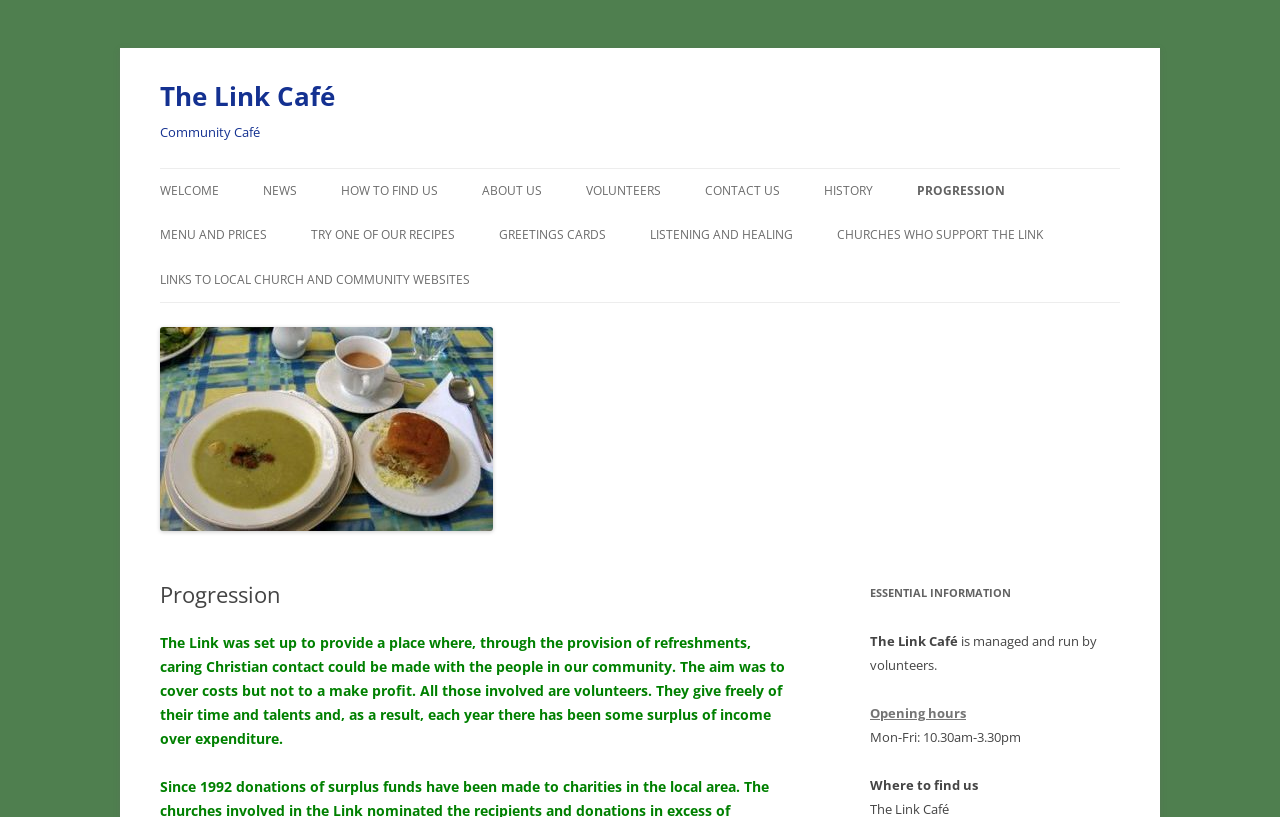Based on the element description The Link Café, identify the bounding box coordinates for the UI element. The coordinates should be in the format (top-left x, top-left y, bottom-right x, bottom-right y) and within the 0 to 1 range.

[0.125, 0.088, 0.262, 0.147]